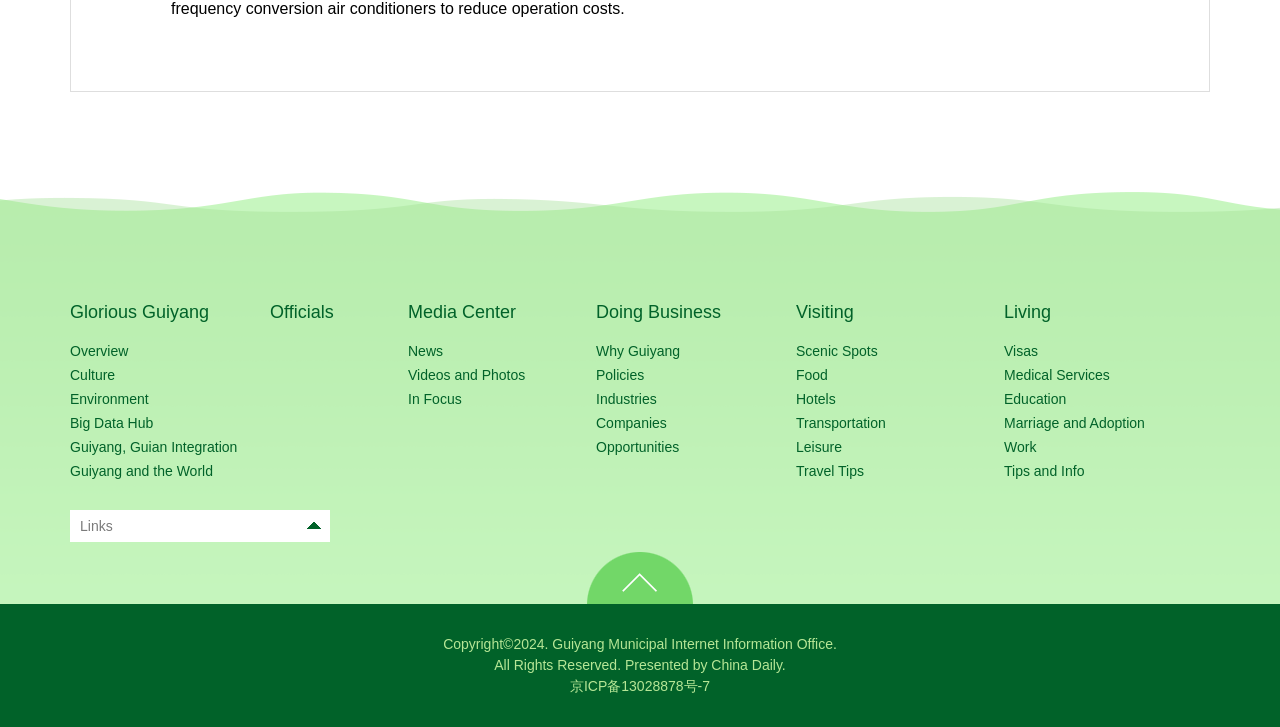How many links are there in the 'Visiting' section?
From the image, provide a succinct answer in one word or a short phrase.

6